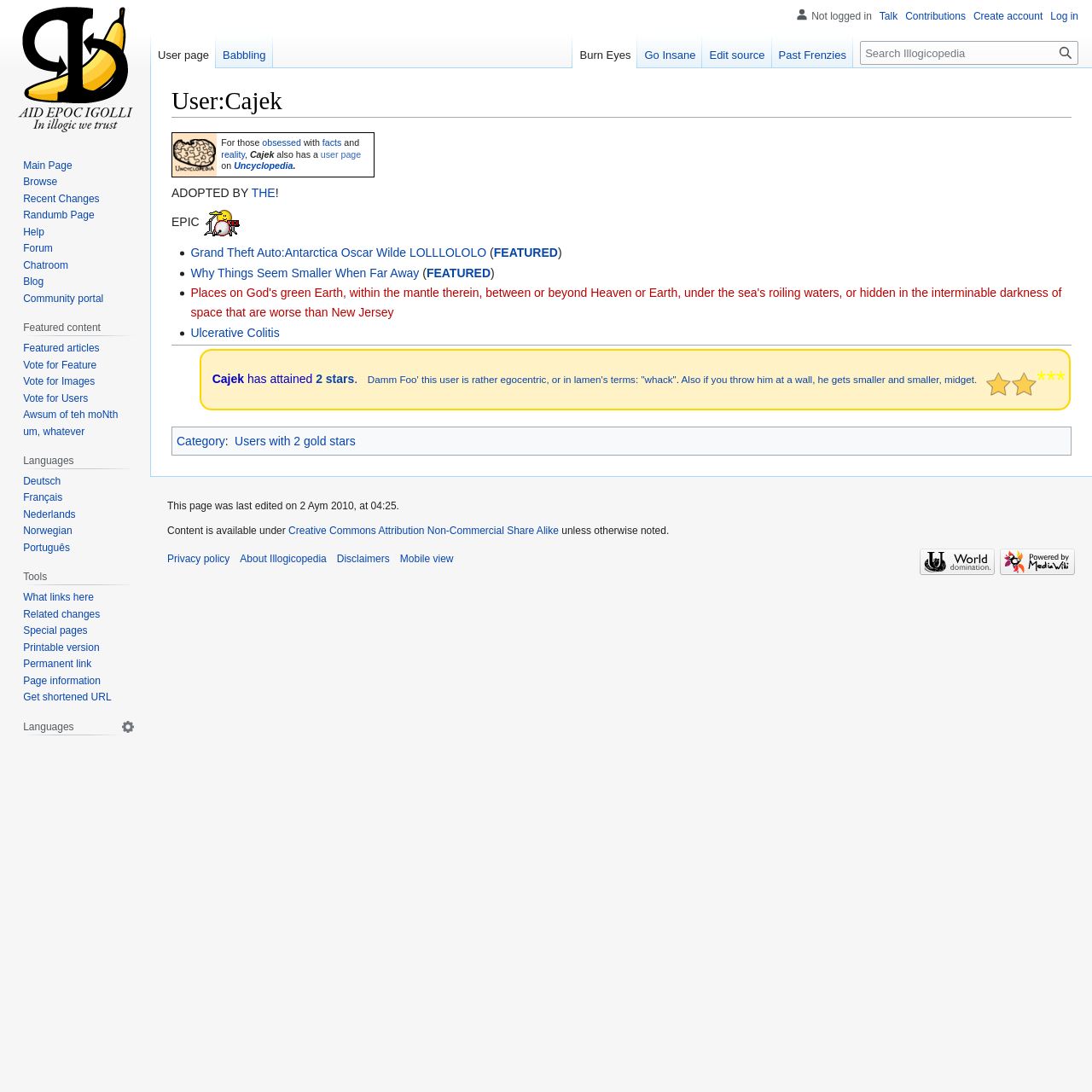What is the name of the featured article listed first?
Provide an in-depth and detailed answer to the question.

The name of the featured article listed first can be found in the link element that contains the text 'Grand Theft Auto:Antarctica Oscar Wilde LOLLLOLOLO'.